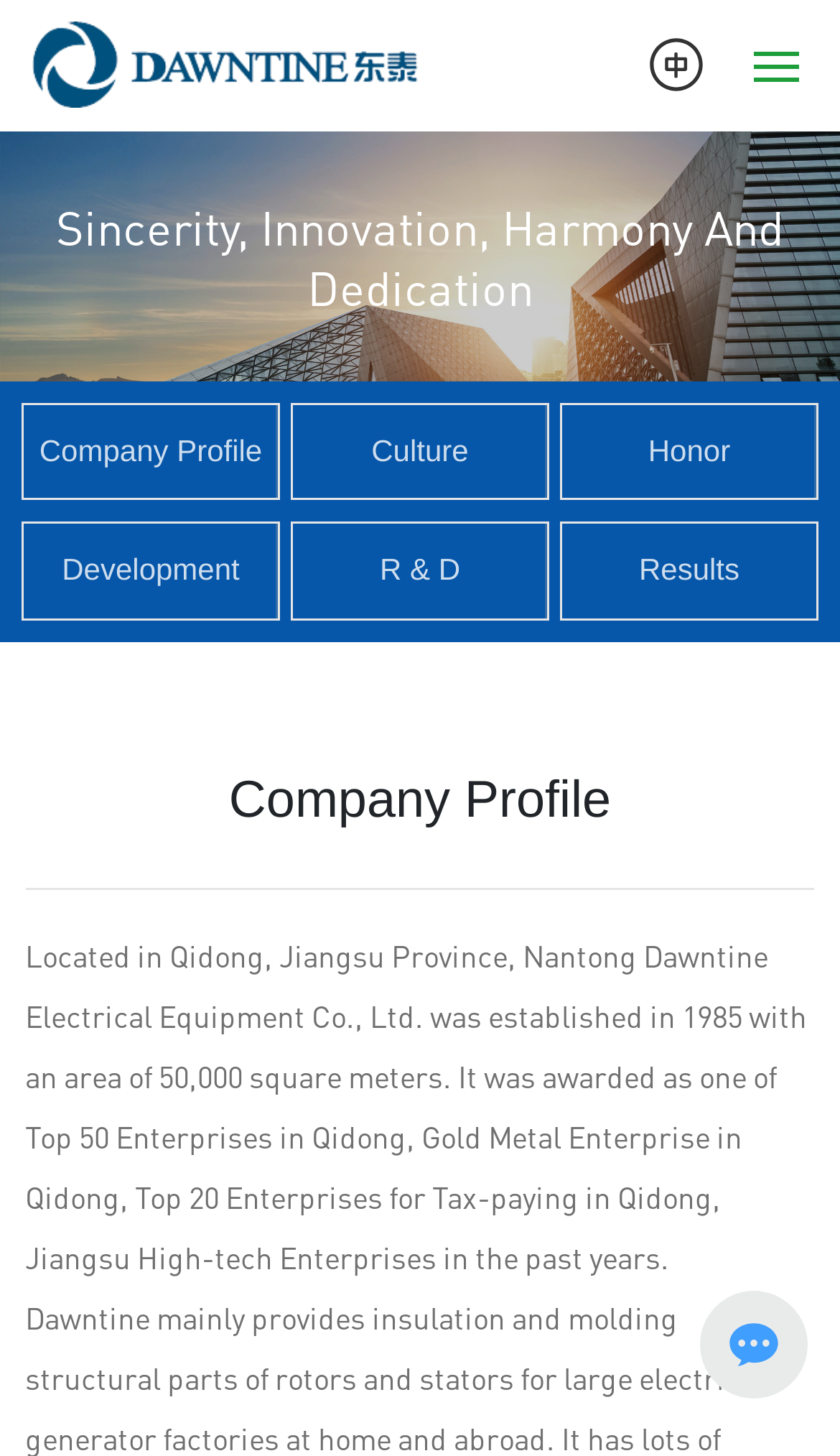Identify the bounding box coordinates of the specific part of the webpage to click to complete this instruction: "go to About Us page".

[0.051, 0.191, 0.909, 0.223]